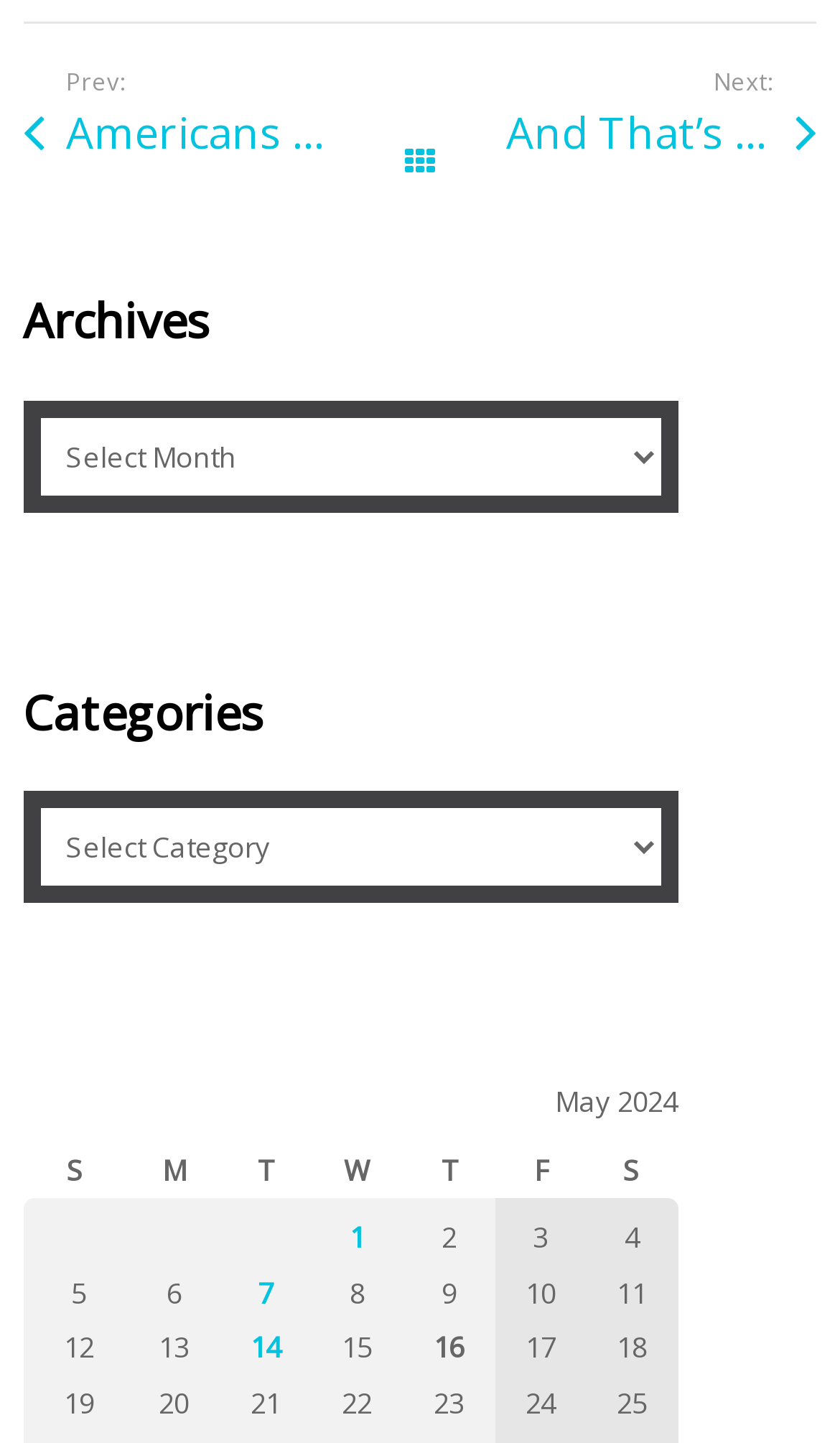What is the purpose of the 'Prev:' and 'Next:' links?
Based on the image, respond with a single word or phrase.

To navigate between pages